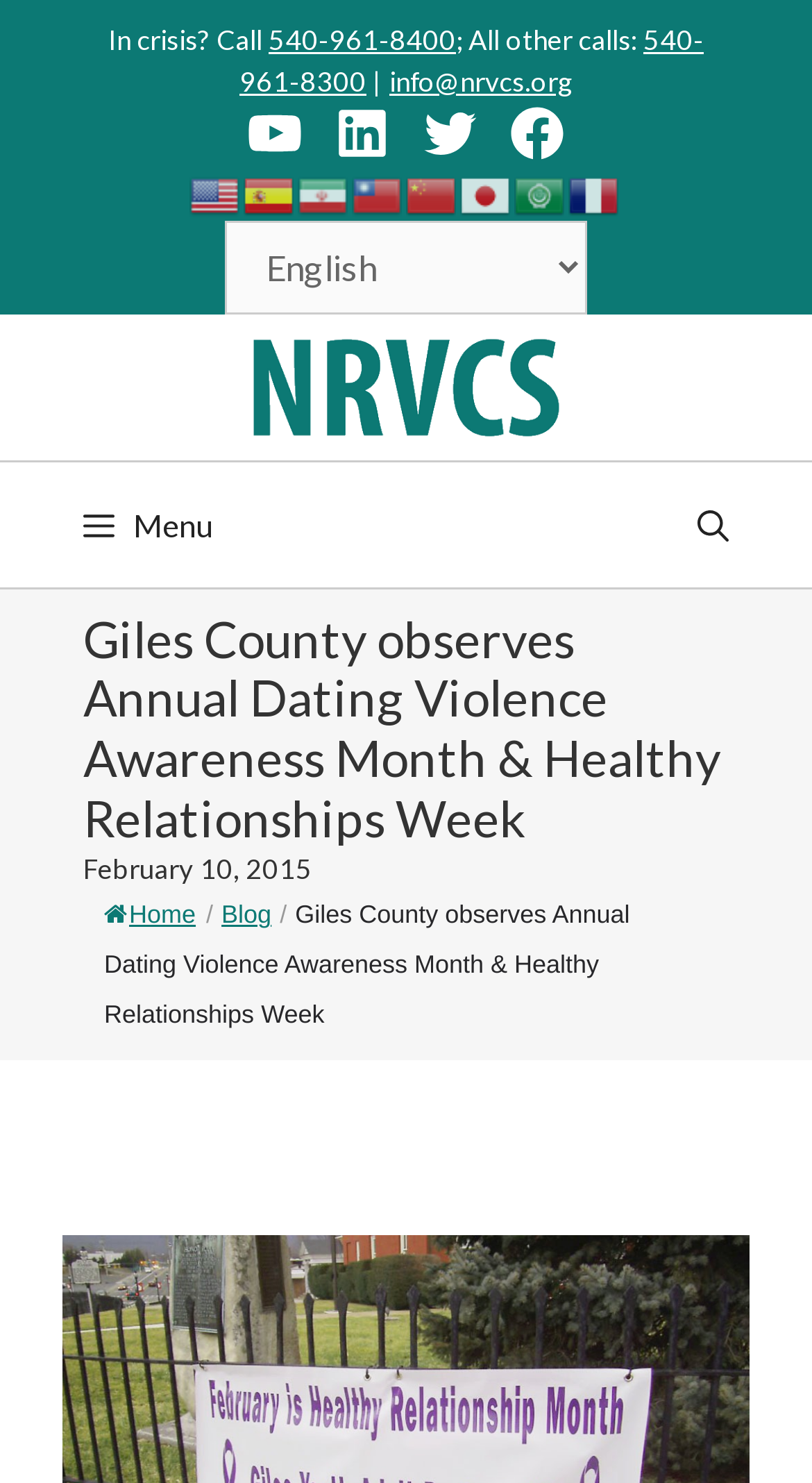Please indicate the bounding box coordinates for the clickable area to complete the following task: "Call crisis hotline". The coordinates should be specified as four float numbers between 0 and 1, i.e., [left, top, right, bottom].

[0.133, 0.015, 0.331, 0.038]